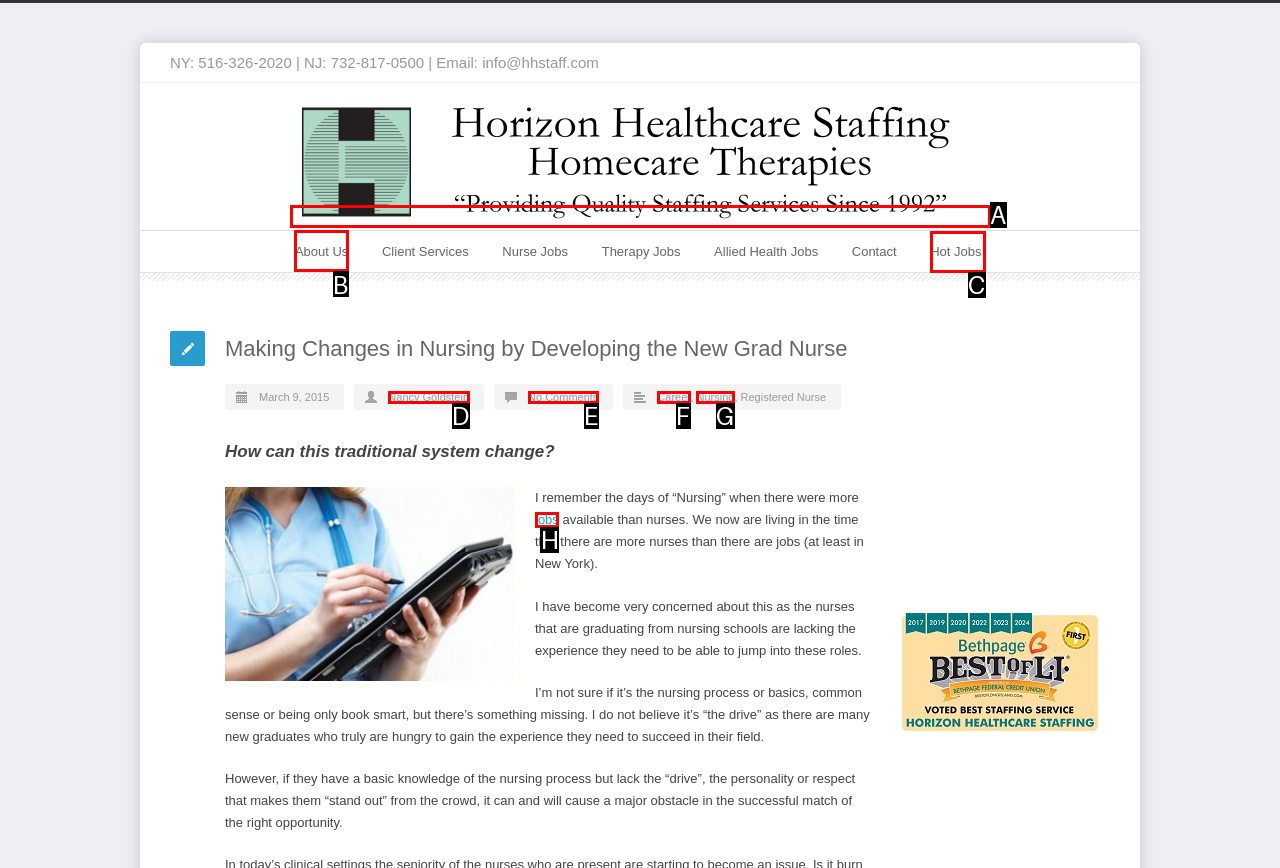Which HTML element should be clicked to complete the following task: Click on the 'About Us' link?
Answer with the letter corresponding to the correct choice.

B